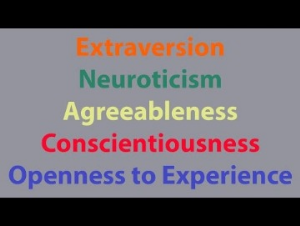How many personality traits are presented in the image?
Give a thorough and detailed response to the question.

The image 'Relationship Psychology' presents the five major dimensions of personality traits, which are Extraversion, Neuroticism, Agreeableness, Conscientiousness, and Openness to Experience, each represented by a distinct color.